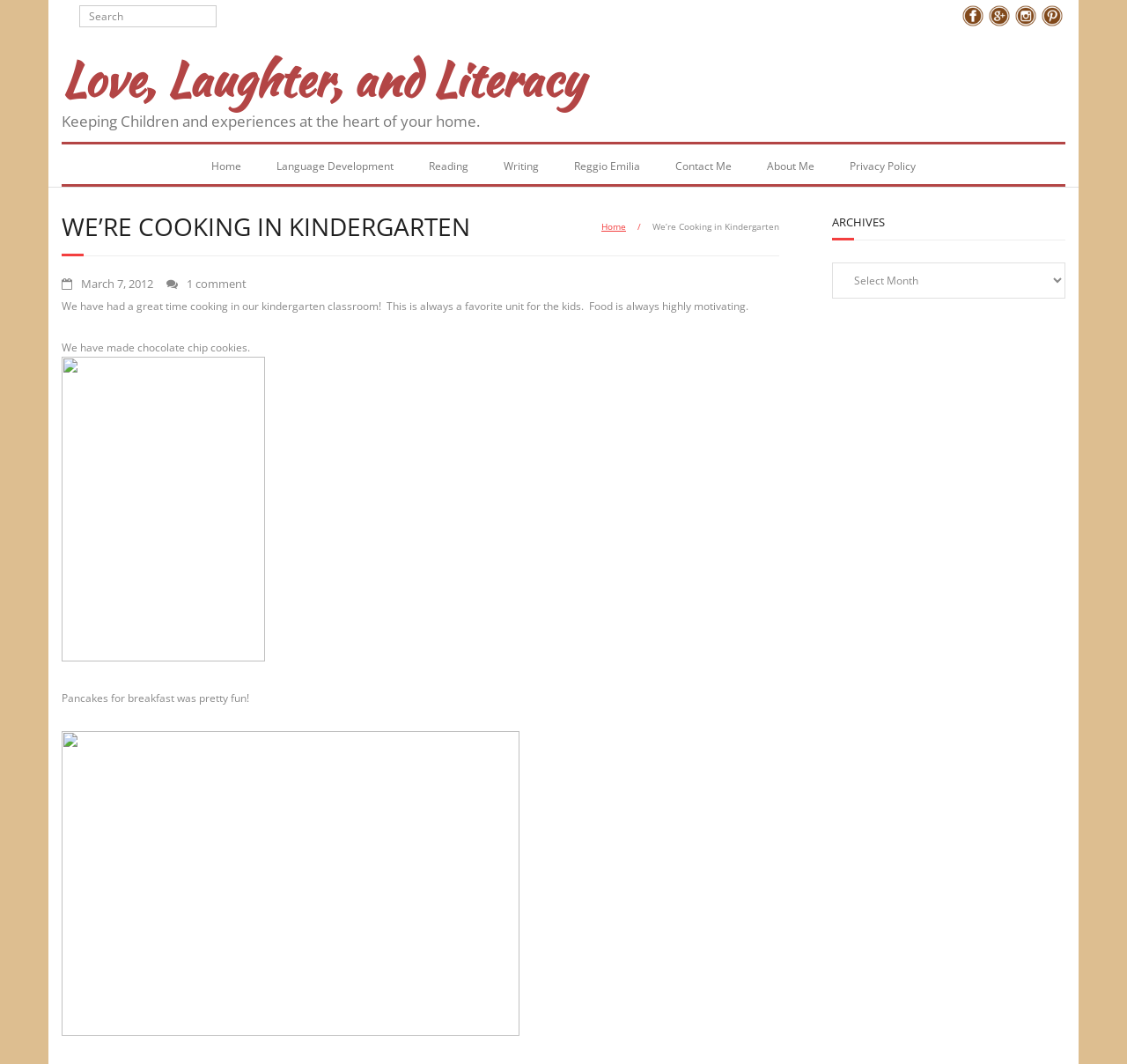What is the name of the kindergarten classroom?
Use the information from the screenshot to give a comprehensive response to the question.

The name of the kindergarten classroom can be found in the heading element 'WE’RE COOKING IN KINDERGARTEN' which is located in the LayoutTable with coordinates [0.055, 0.201, 0.691, 0.241].